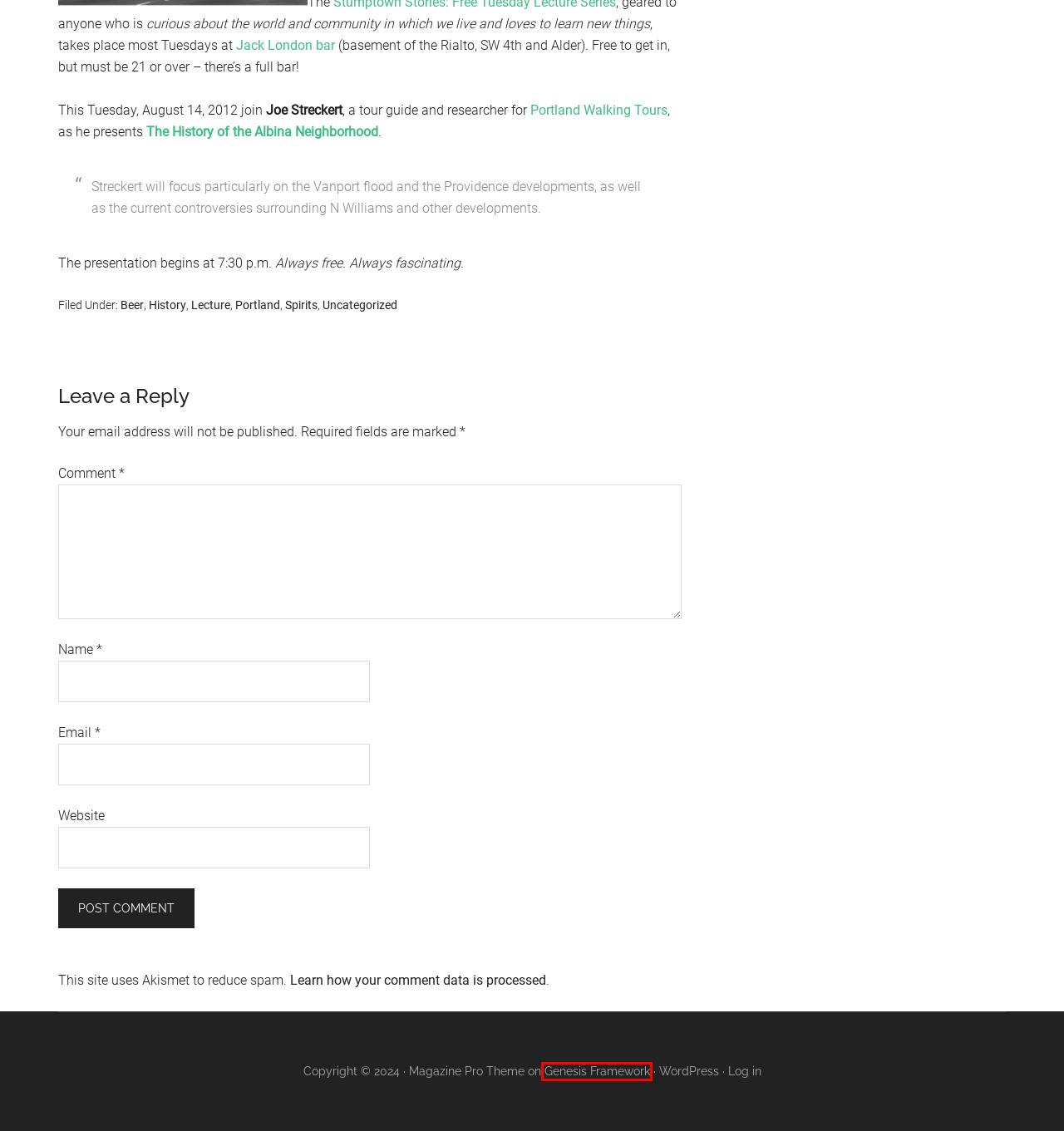Observe the screenshot of a webpage with a red bounding box around an element. Identify the webpage description that best fits the new page after the element inside the bounding box is clicked. The candidates are:
A. Magazine Pro Theme - StudioPress
B. WordPress Themes by StudioPress
C. Lecture
D. Spirits
E. Beer
F. Portland
G. Blog Tool, Publishing Platform, and CMS – WordPress.org
H. Privacy Policy – Akismet

B